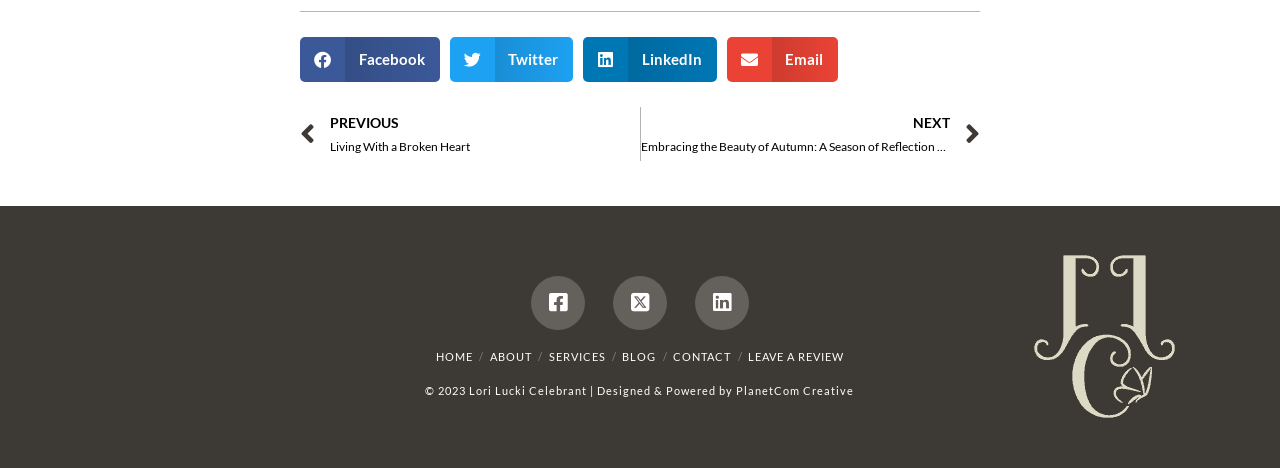Based on the image, provide a detailed response to the question:
What are the main sections of the website?

This answer can be obtained by looking at the links at the bottom of the webpage, which have text 'HOME', 'ABOUT', 'SERVICES', 'BLOG', and 'CONTACT'. These links suggest that the main sections of the website are home, about, services, blog, and contact.